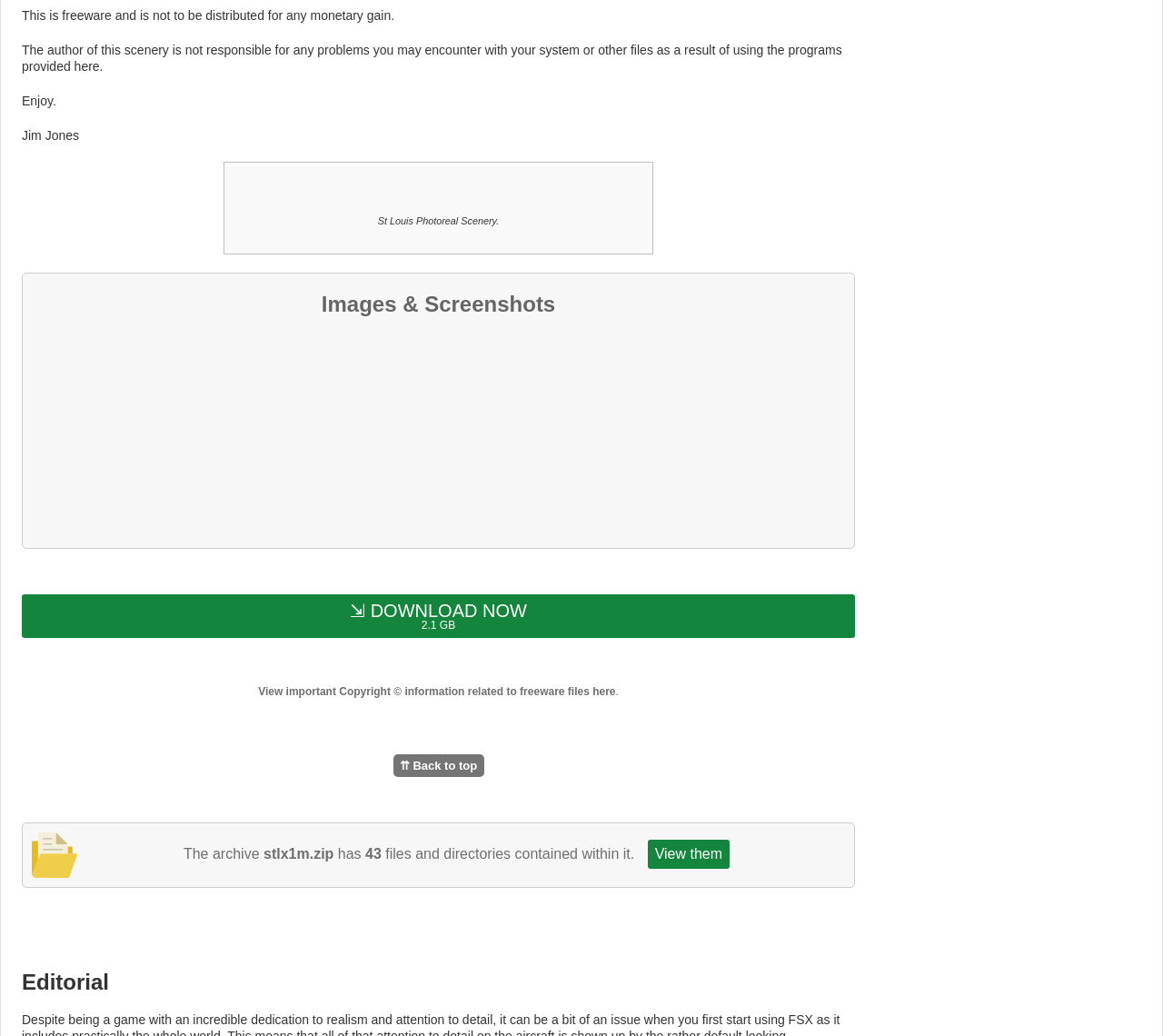Provide the bounding box coordinates for the area that should be clicked to complete the instruction: "View important Copyright information".

[0.222, 0.661, 0.529, 0.673]